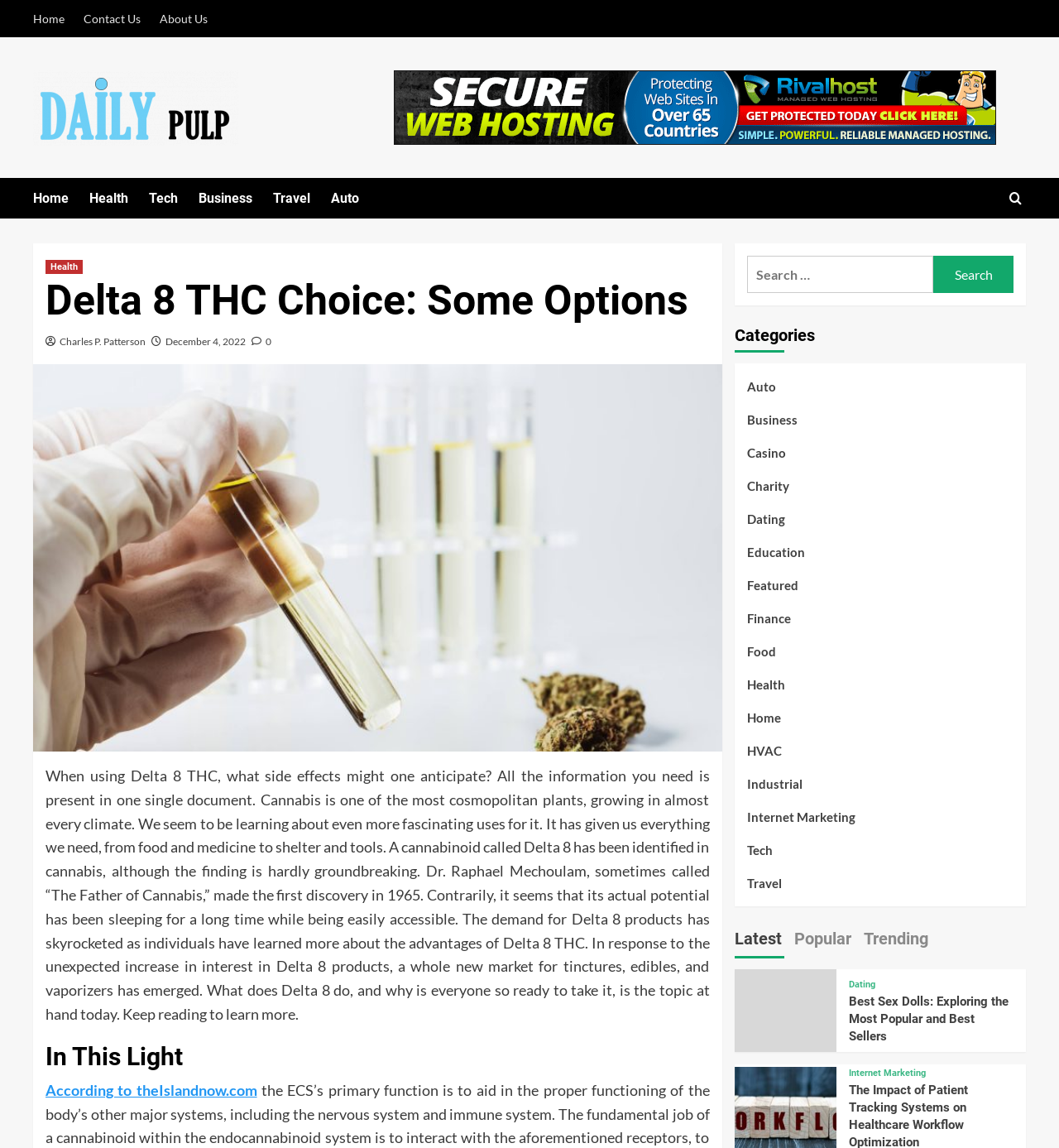Describe every aspect of the webpage comprehensively.

This webpage is about Delta 8 THC, a cannabinoid found in cannabis. The page has a header section at the top with links to "Home", "Contact Us", "About Us", and "Daily Pulp", which is also accompanied by an image. Below the header, there is a navigation menu with links to various categories such as "Health", "Tech", "Business", and "Travel".

The main content of the page is divided into two sections. The left section has a heading "Delta 8 THC Choice: Some Options" and provides information about Delta 8 THC, its discovery, and its potential uses. The text is divided into two paragraphs, with the first paragraph discussing the benefits of Delta 8 THC and the second paragraph explaining what it does and why people are interested in it.

Below the main content, there is a section with a heading "In This Light" and a link to an external source, "According to theIslandnow.com". The page also has a search bar at the top right corner, allowing users to search for specific topics.

On the right side of the page, there is a section with a heading "Categories" that lists various categories such as "Auto", "Business", "Casino", and "Education", among others. Below the categories, there is a tab list with tabs for "Latest", "Popular", and "Trending" content. Each tab has a list of links to related articles, such as "Best Sex Dolls: Exploring the Most Popular and Best Sellers" and "Patient Tracking Systems".